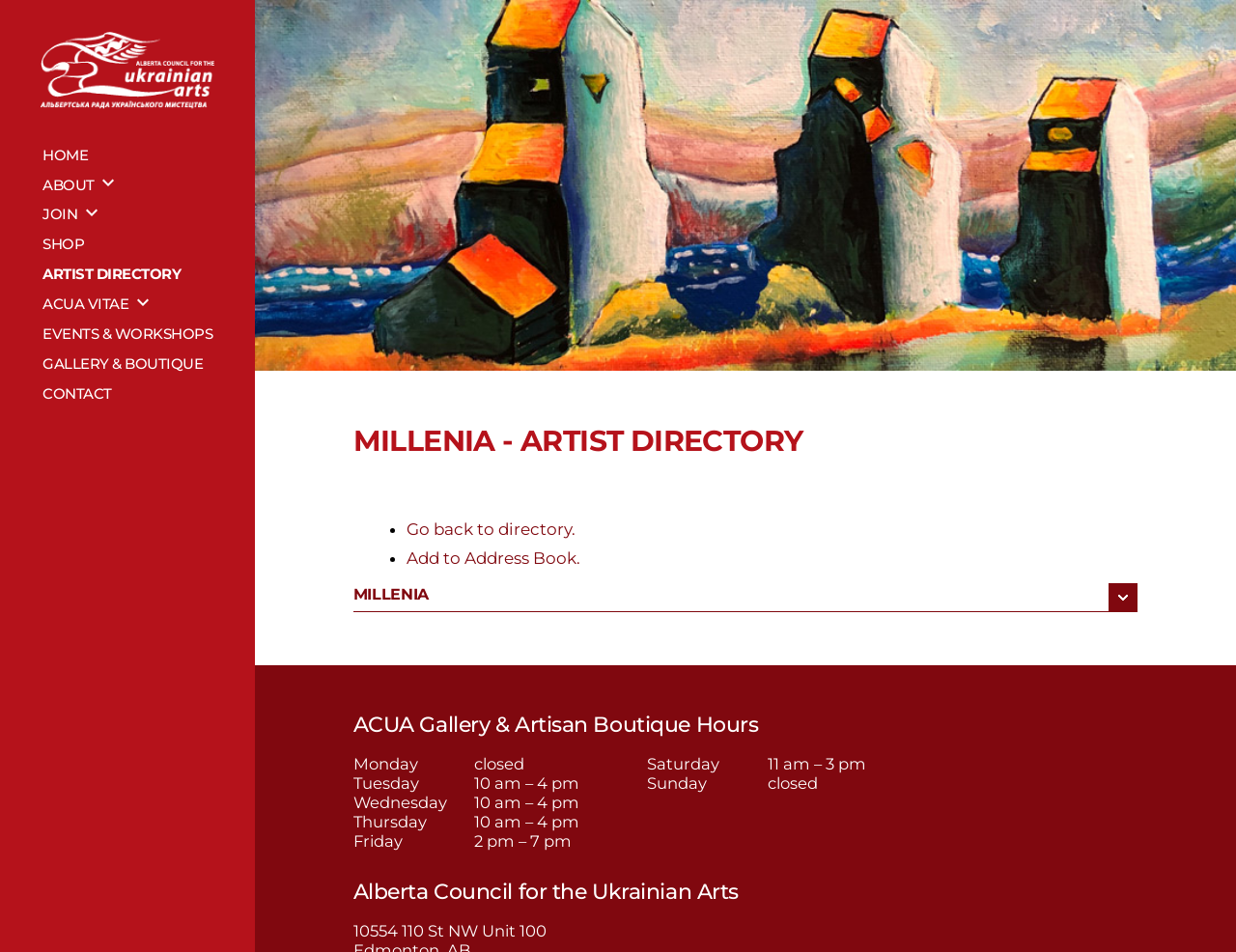Generate a thorough description of the webpage.

The webpage is about Millenia, a Ukrainian music group that plays traditional music in a modern progressive style and also performs covers of various artists. 

At the top left of the page, there is a logo image and a link. Above the main content area, there is a top menu navigation bar with several links, including "HOME", "HISTORY", "WHAT WE DO", "WHO WE ARE", "ARTISTS AT ACUA", "AWARDS", and "TSI-KA-VO". 

On the top right of the page, there are more links and buttons, including "JOIN", "BECOME A MEMBER", "DONATE", "VOLUNTEERS", "SPONSORSHIP", "JOBS", "SHOP", "ARTIST DIRECTORY", and "ACUA VITAE". 

The main content area is divided into three sections. The first section has a heading "MILLENIA - ARTIST DIRECTORY" and provides information about the music group, including a link to go back to the directory and a link to add to the address book. 

The second section displays the hours of operation for the ACUA Gallery & Artisan Boutique, with a table showing the hours for Monday to Sunday. 

The third section has a heading "Alberta Council for the Ukrainian Arts" and provides the address of the organization.